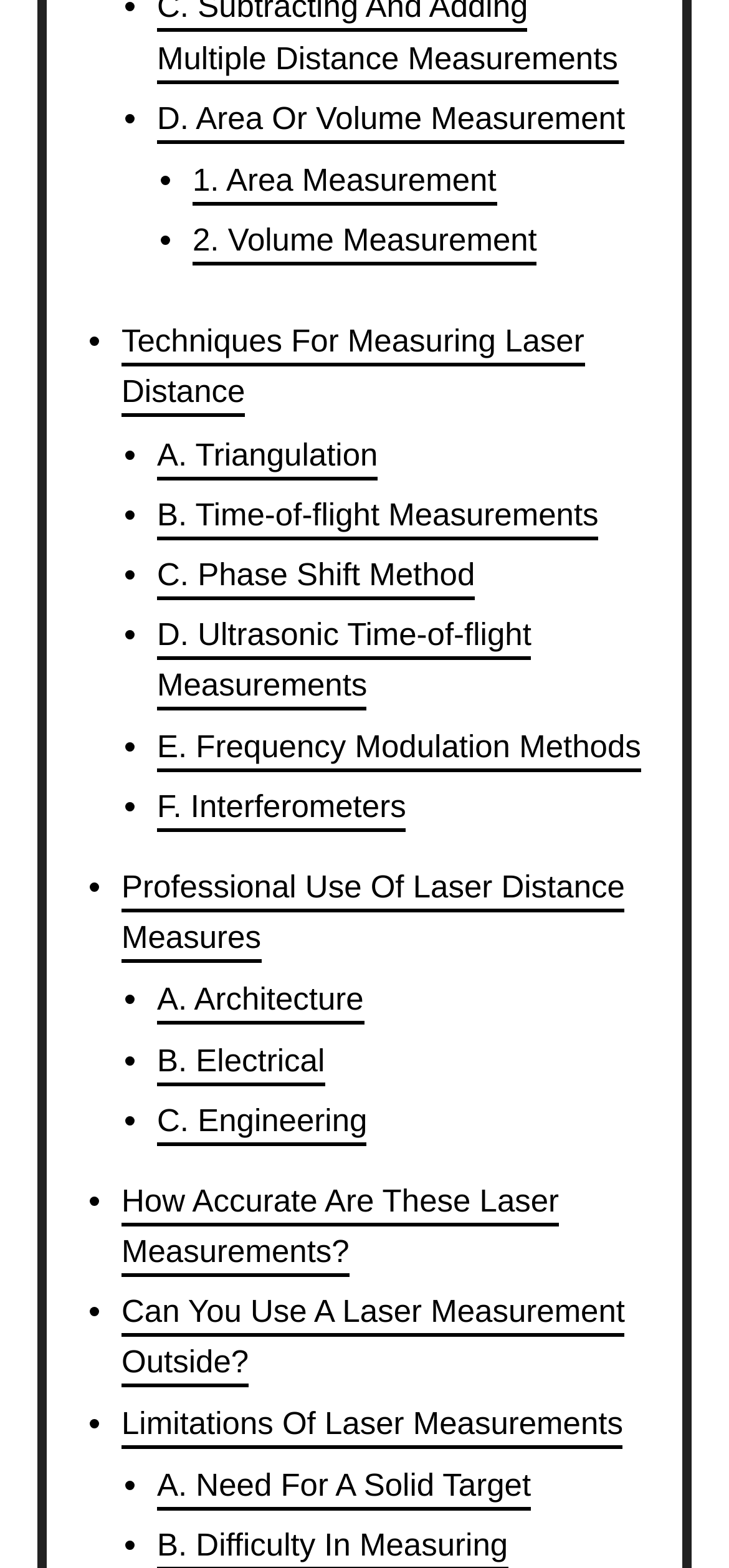Please identify the bounding box coordinates of the element on the webpage that should be clicked to follow this instruction: "Click on 'Techniques For Measuring Laser Distance'". The bounding box coordinates should be given as four float numbers between 0 and 1, formatted as [left, top, right, bottom].

[0.167, 0.207, 0.801, 0.266]